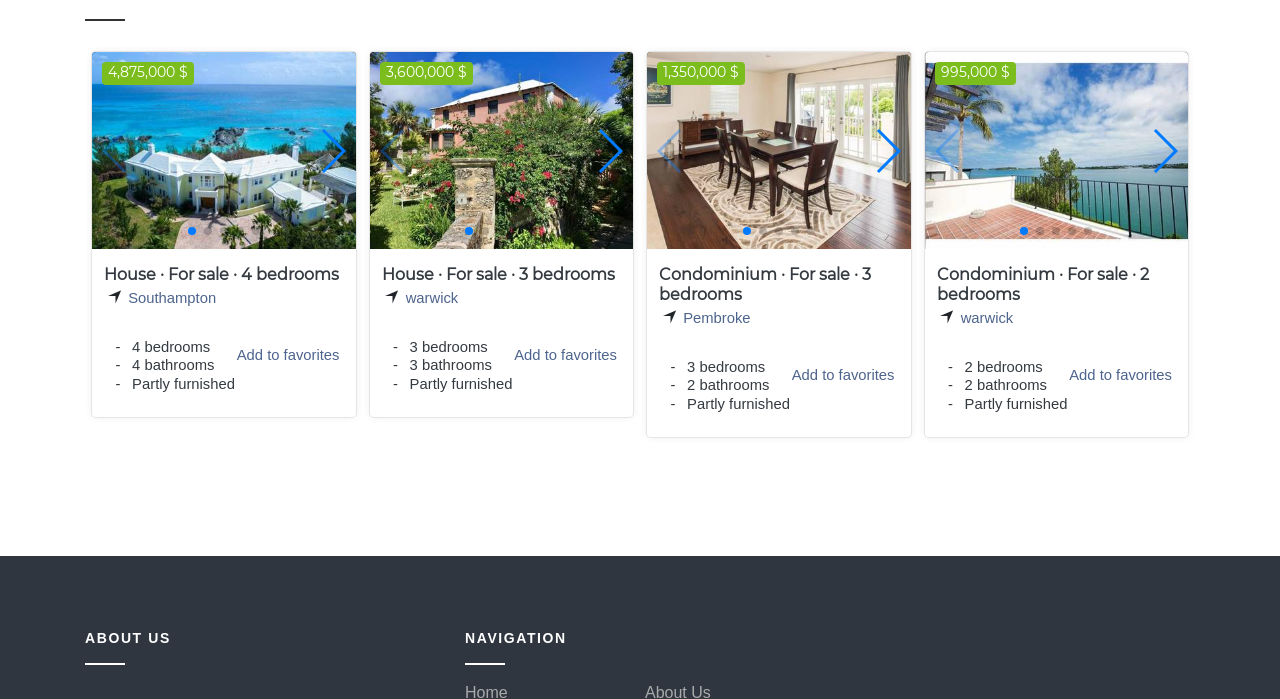Identify the bounding box coordinates for the region of the element that should be clicked to carry out the instruction: "View condominium for sale with 3 bedrooms". The bounding box coordinates should be four float numbers between 0 and 1, i.e., [left, top, right, bottom].

[0.505, 0.074, 0.712, 0.357]